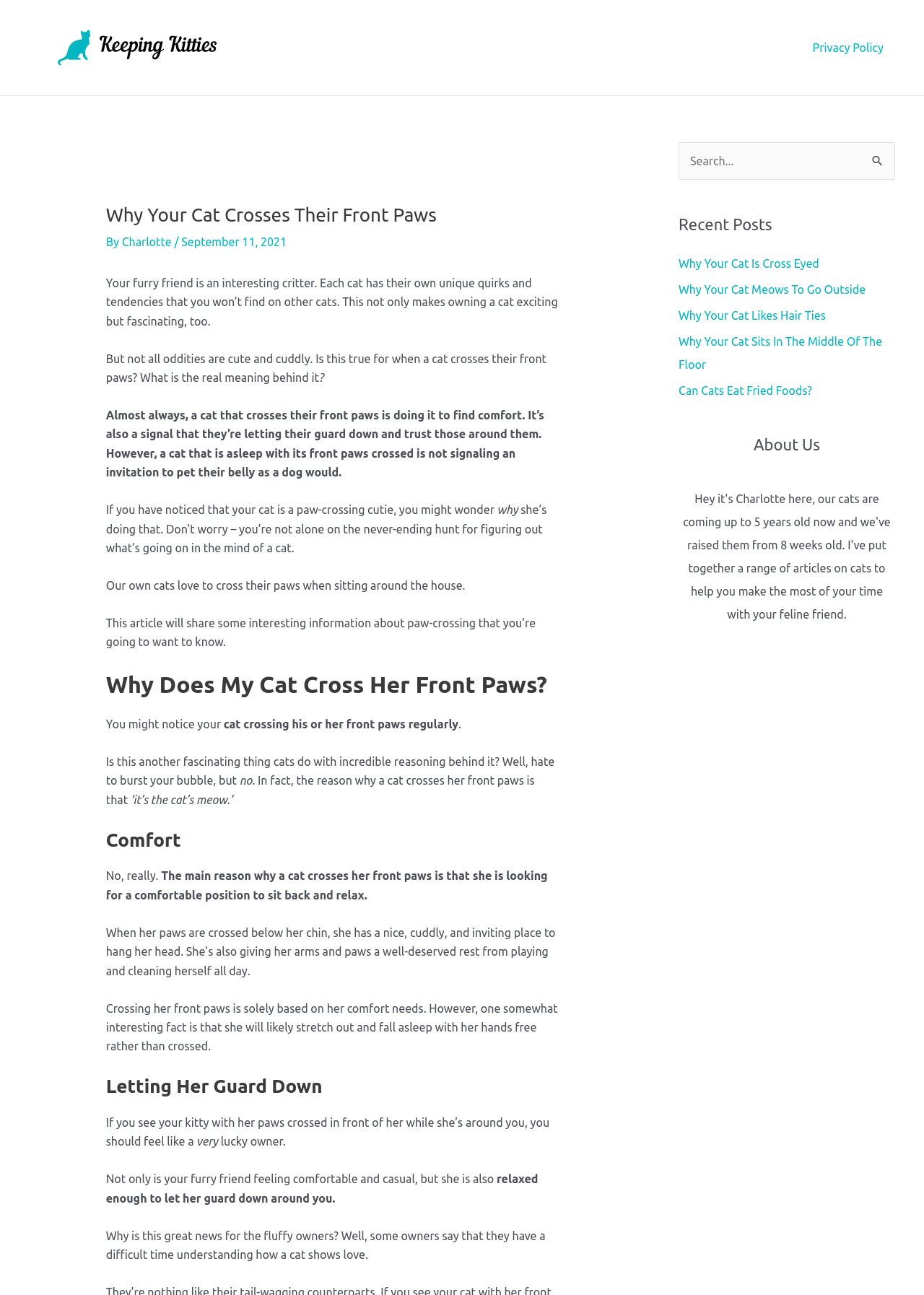Can you determine the bounding box coordinates of the area that needs to be clicked to fulfill the following instruction: "Search for something"?

[0.934, 0.11, 0.969, 0.133]